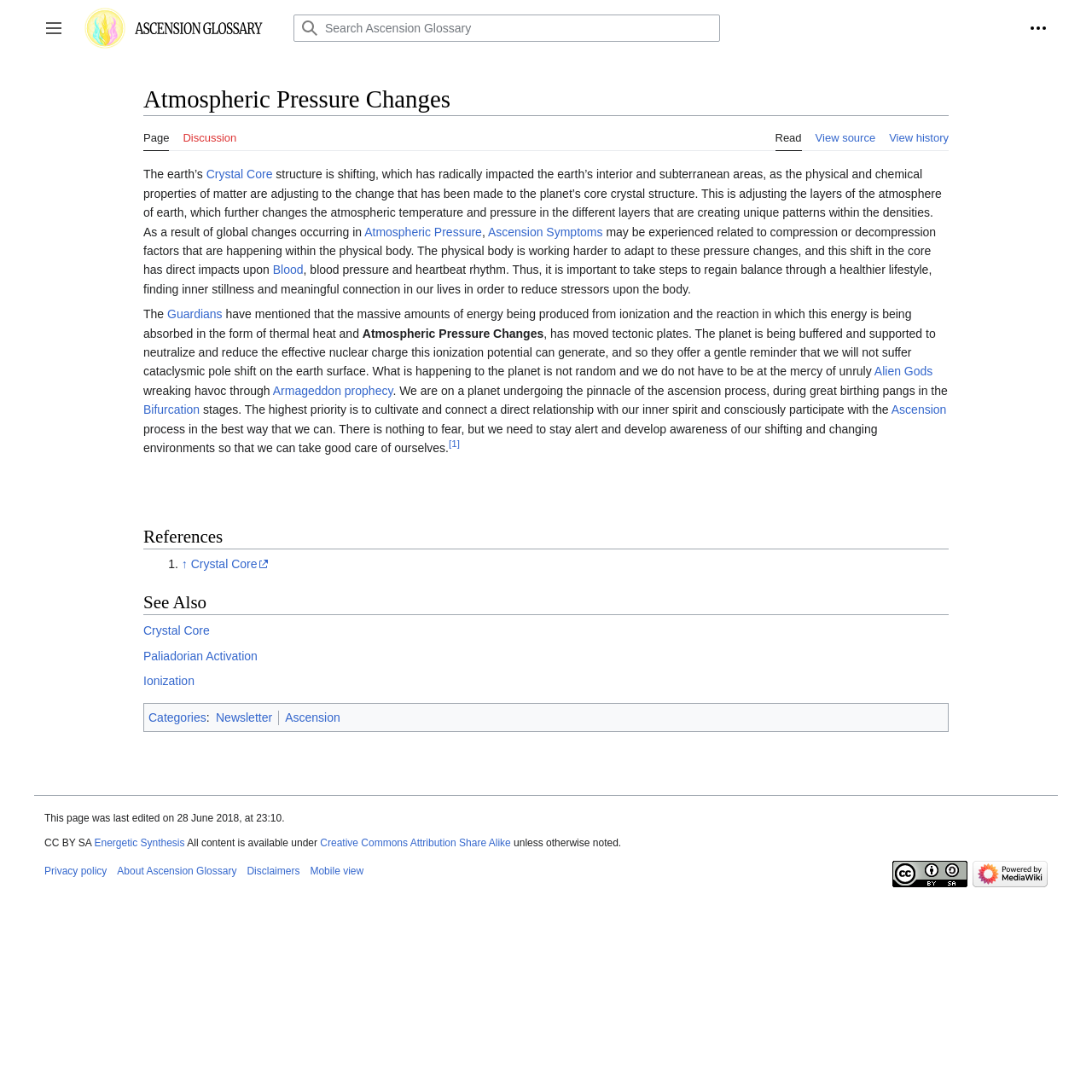Please reply with a single word or brief phrase to the question: 
What is the purpose of cultivating a direct relationship with one's inner spirit?

To participate in the ascension process